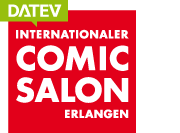What is emphasized in the festival's name?
Please interpret the details in the image and answer the question thoroughly.

The design prominently features the festival's name in bold, white uppercase letters, emphasizing the word 'COMIC' to highlight the festival's focus, which suggests that the emphasized part is 'COMIC'.